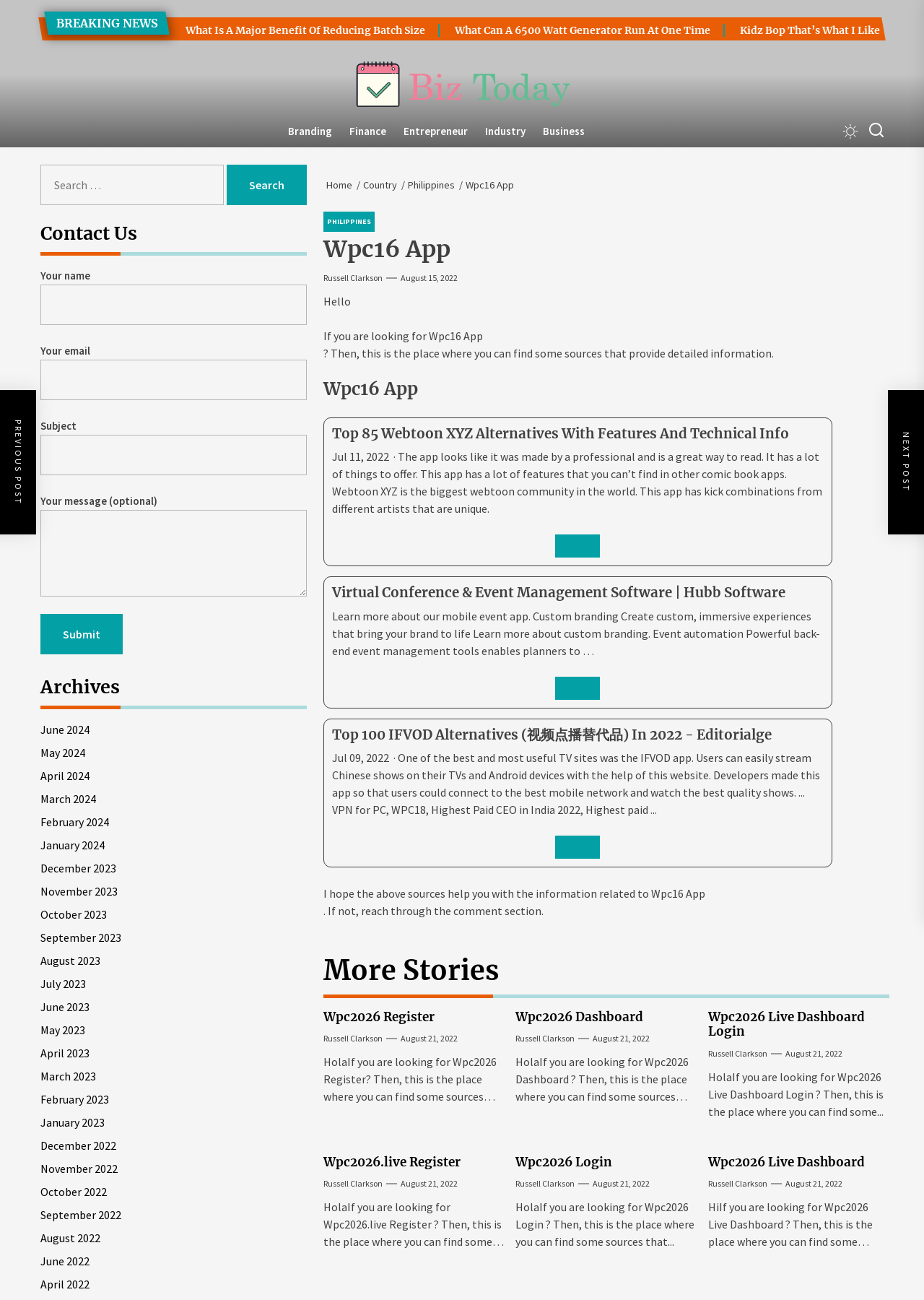What is the date of the article with the heading 'Top 85 Webtoon XYZ Alternatives With Features And Technical Info'?
Look at the image and answer the question using a single word or phrase.

Jul 11, 2022